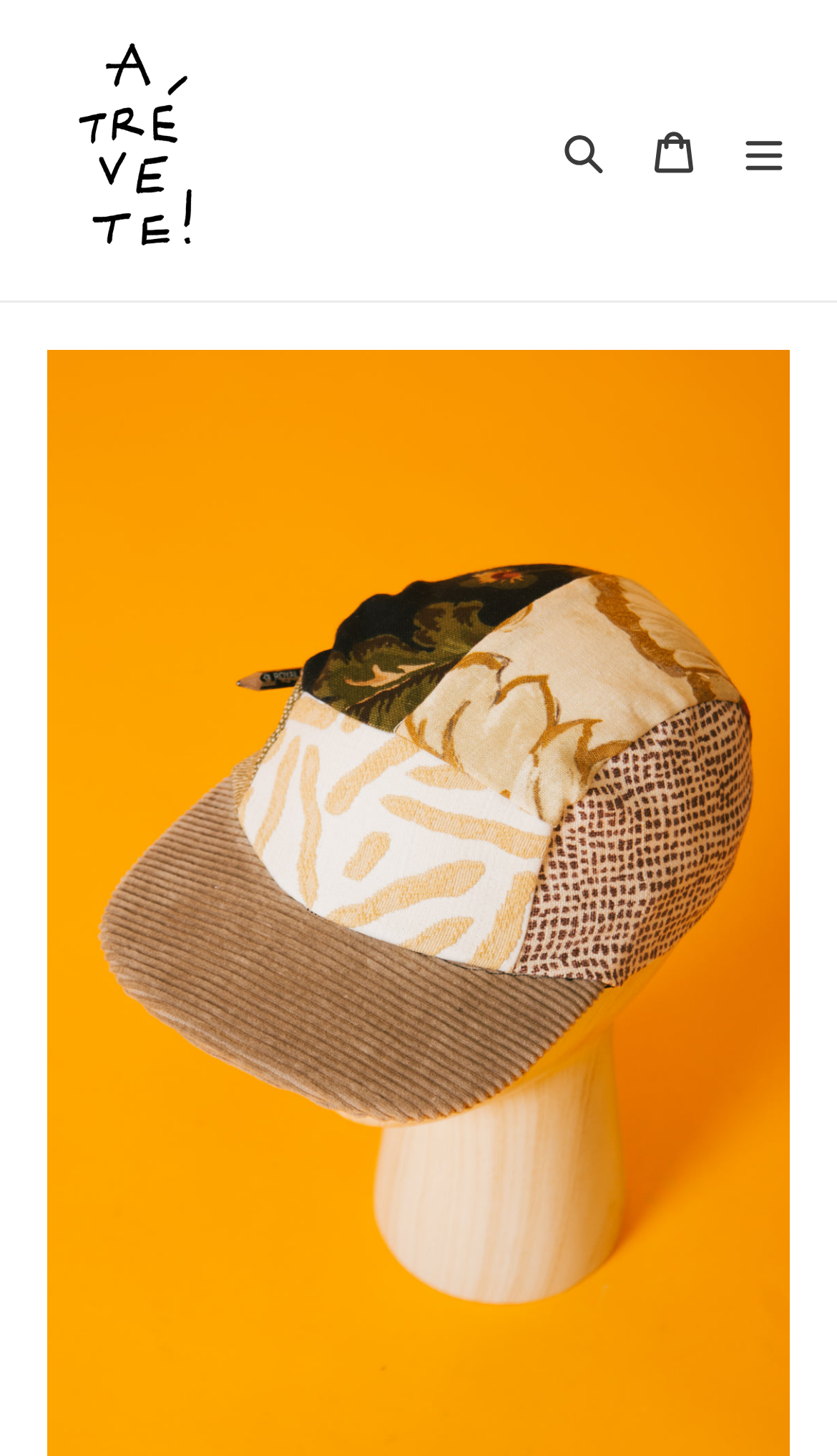Please locate and generate the primary heading on this webpage.

5-Panel Hat #34